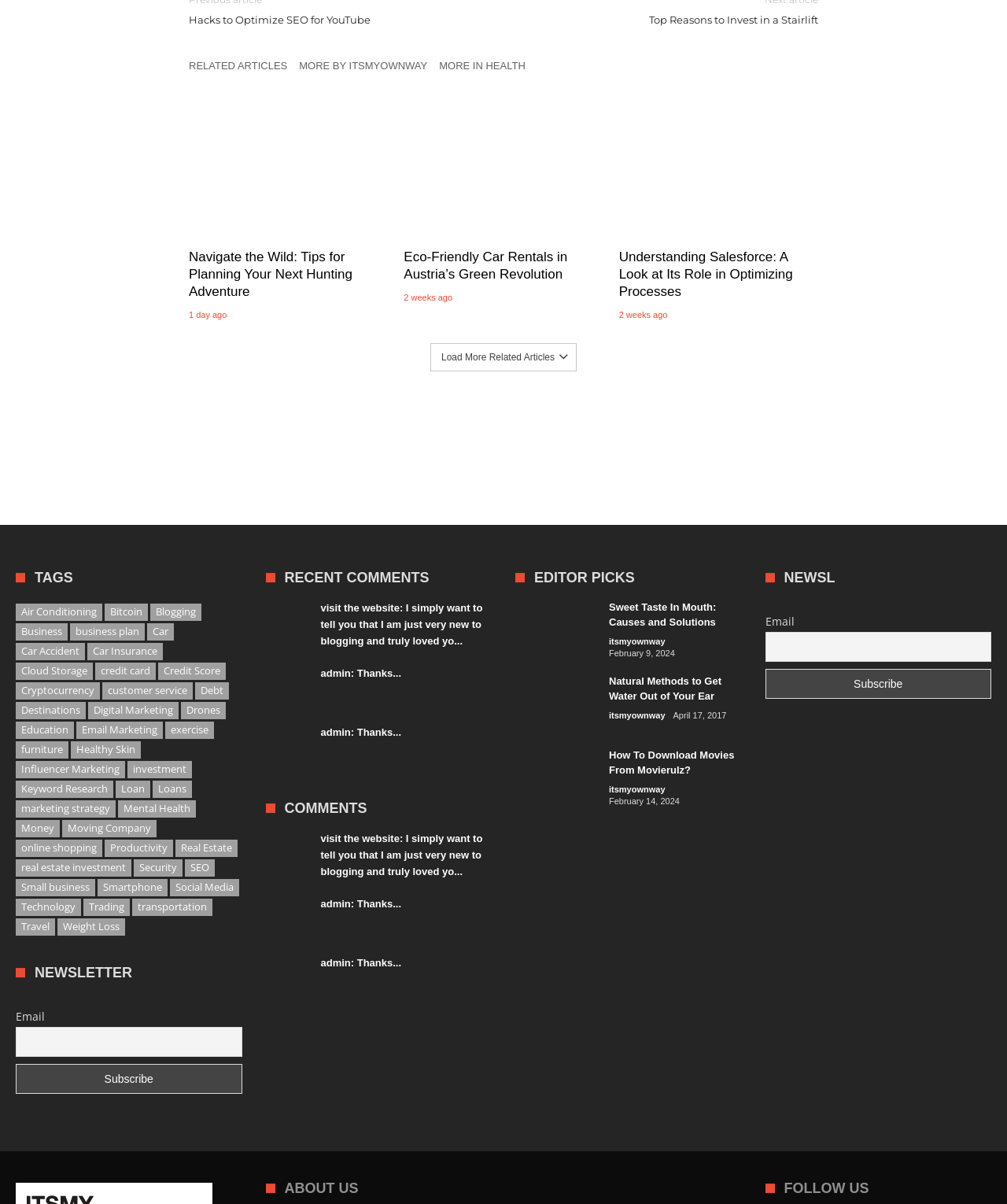Can you provide the bounding box coordinates for the element that should be clicked to implement the instruction: "Click on 'TAGS'"?

[0.016, 0.475, 0.24, 0.485]